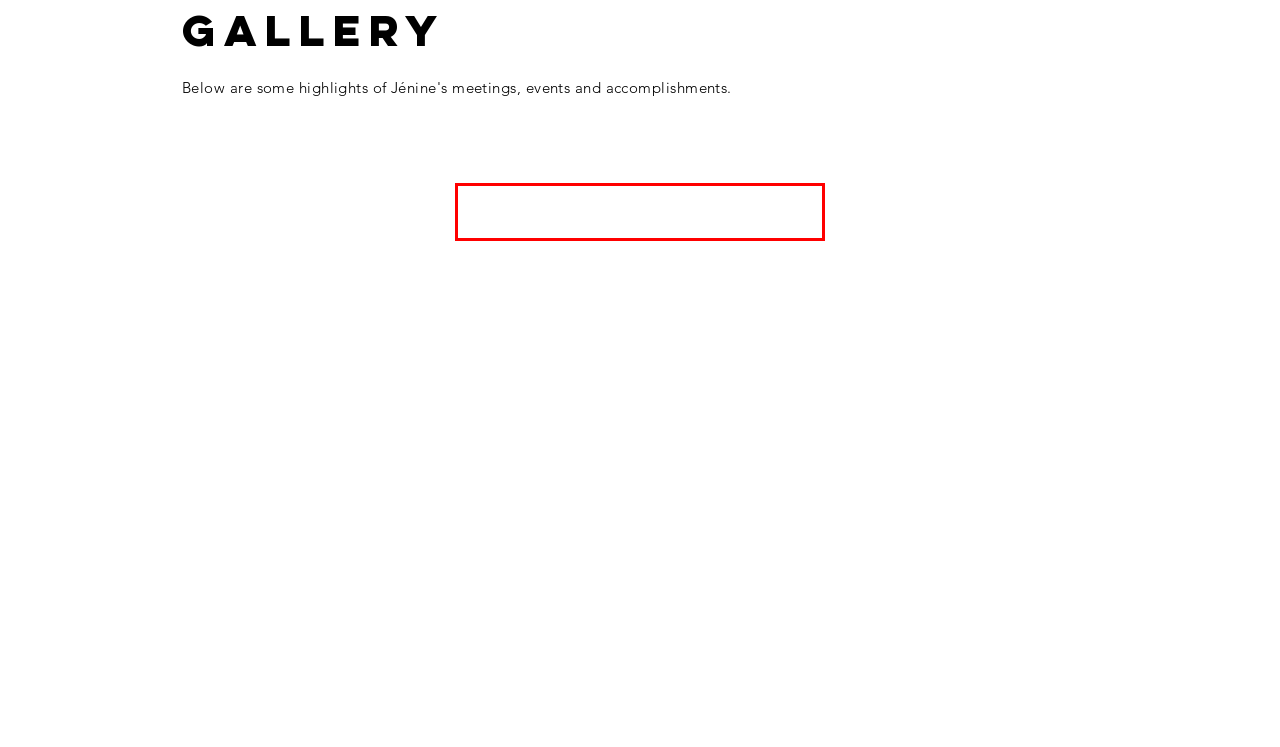Examine the webpage screenshot, find the red bounding box, and extract the text content within this marked area.

On November 24, 2018, our Founder and Director, Jénine Shepherd received the Prime Minister's Youth Award for Excellence in the category of Nation Building.